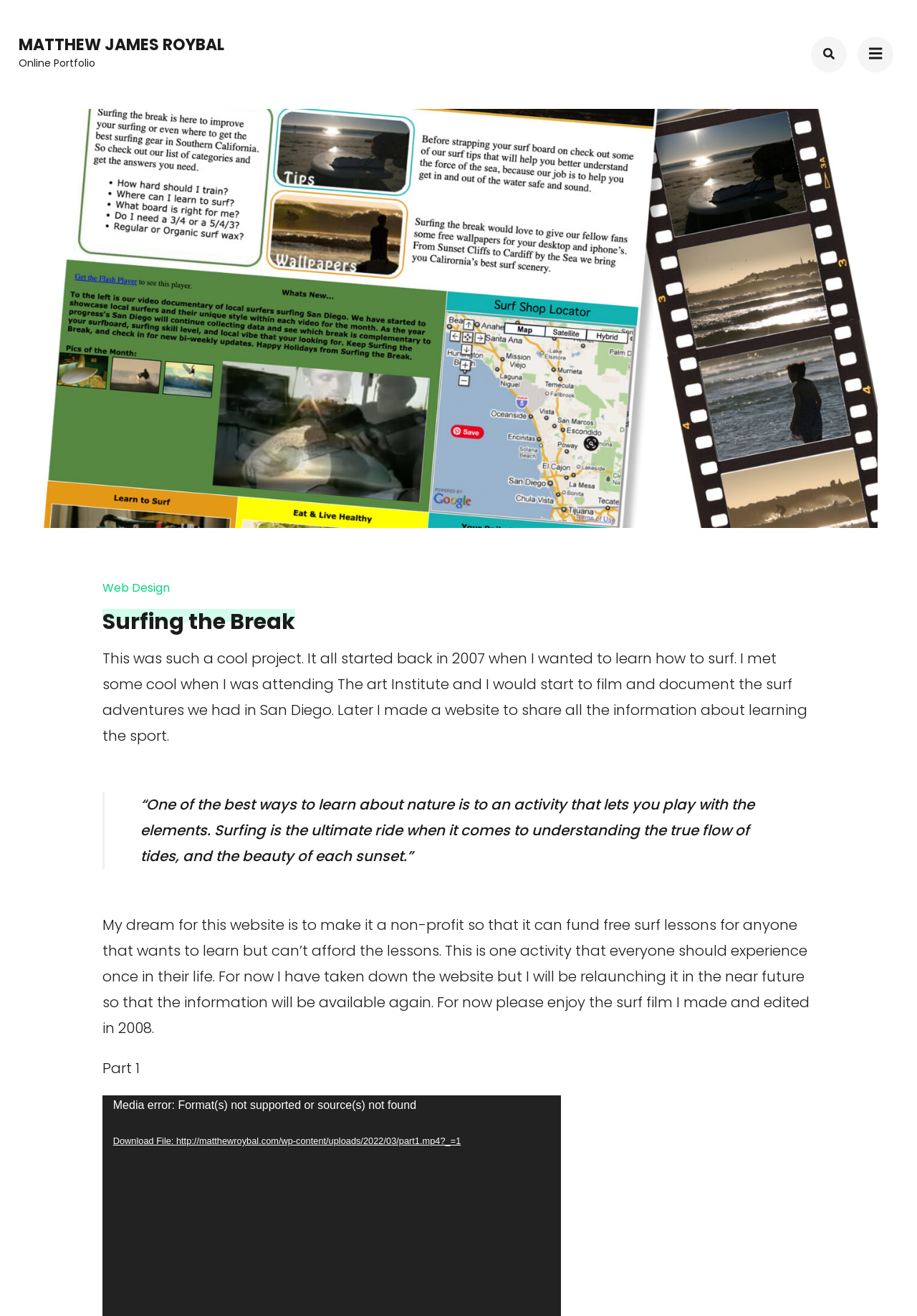Offer a meticulous caption that includes all visible features of the webpage.

The webpage is a personal online portfolio of Matthew James Roybal, with a focus on his surfing project. At the top left, there is a link to his name, "MATTHEW JAMES ROYBAL", and next to it, a static text "Online Portfolio". On the top right, there are two buttons, likely for navigation or menu purposes.

Below the top section, there is a large figure that spans most of the width of the page, taking up about a third of the page's height. Above this figure, there is a header section with a link to "Web Design" and a heading "Surfing the Break", which is the title of the project.

The main content of the page is a block of text that describes the surfing project. The text explains how the project started, the goal of creating a website to share information about learning to surf, and the dream of making it a non-profit to fund free surf lessons. There is also a blockquote with a quote about surfing and nature.

Further down, there is a section with a video player, which appears to be a surf film made and edited by Matthew James Roybal in 2008. The video player has a static text "Media error: Format(s) not supported or source(s) not found", and a link to download the video file. There is also a static text "Part 1" above the video player, suggesting that there may be more parts to the video.